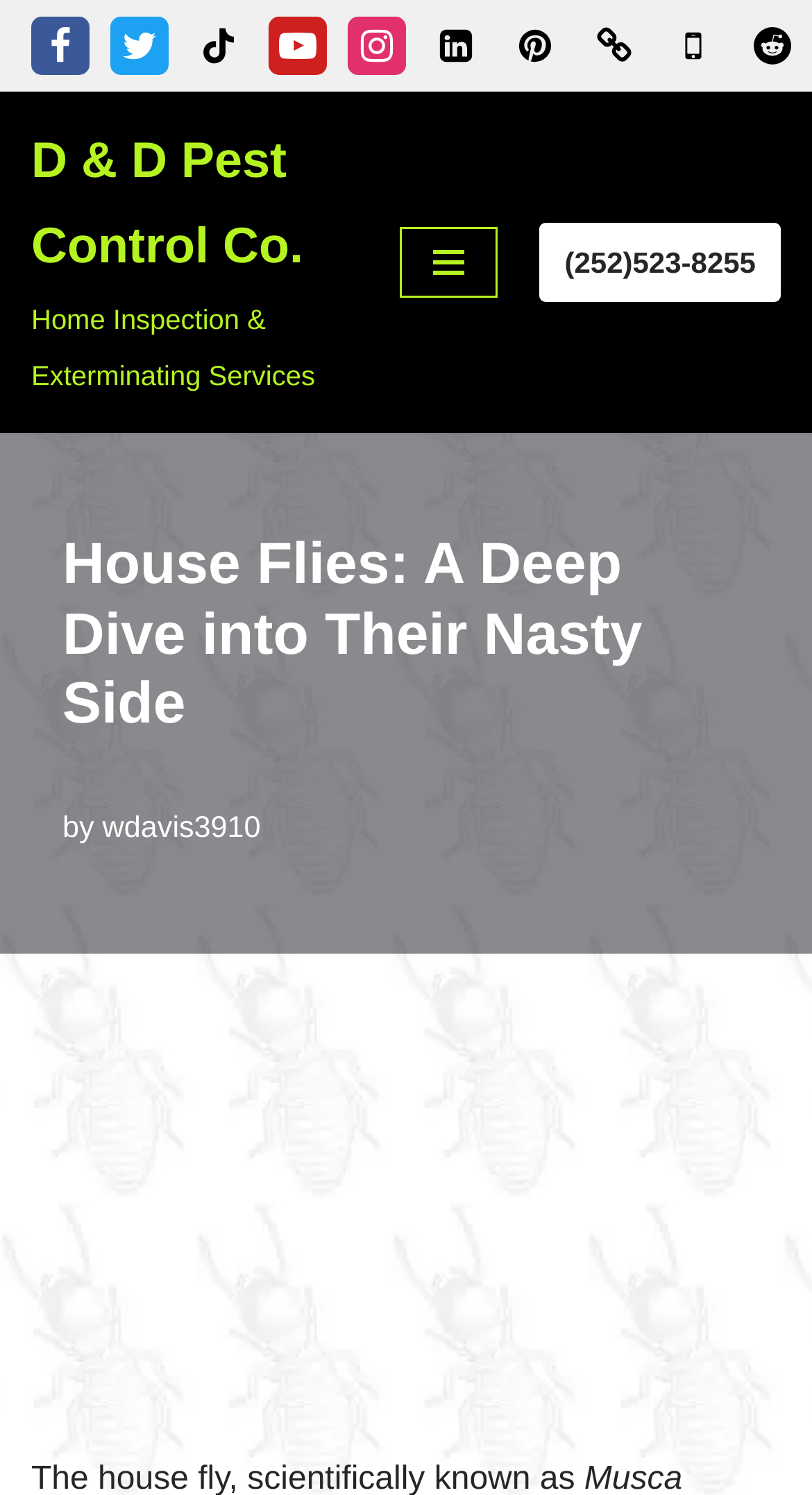Locate the bounding box coordinates of the element to click to perform the following action: 'Visit D & D Pest Control Co. Home Inspection & Exterminating Services'. The coordinates should be given as four float values between 0 and 1, in the form of [left, top, right, bottom].

[0.038, 0.081, 0.416, 0.27]